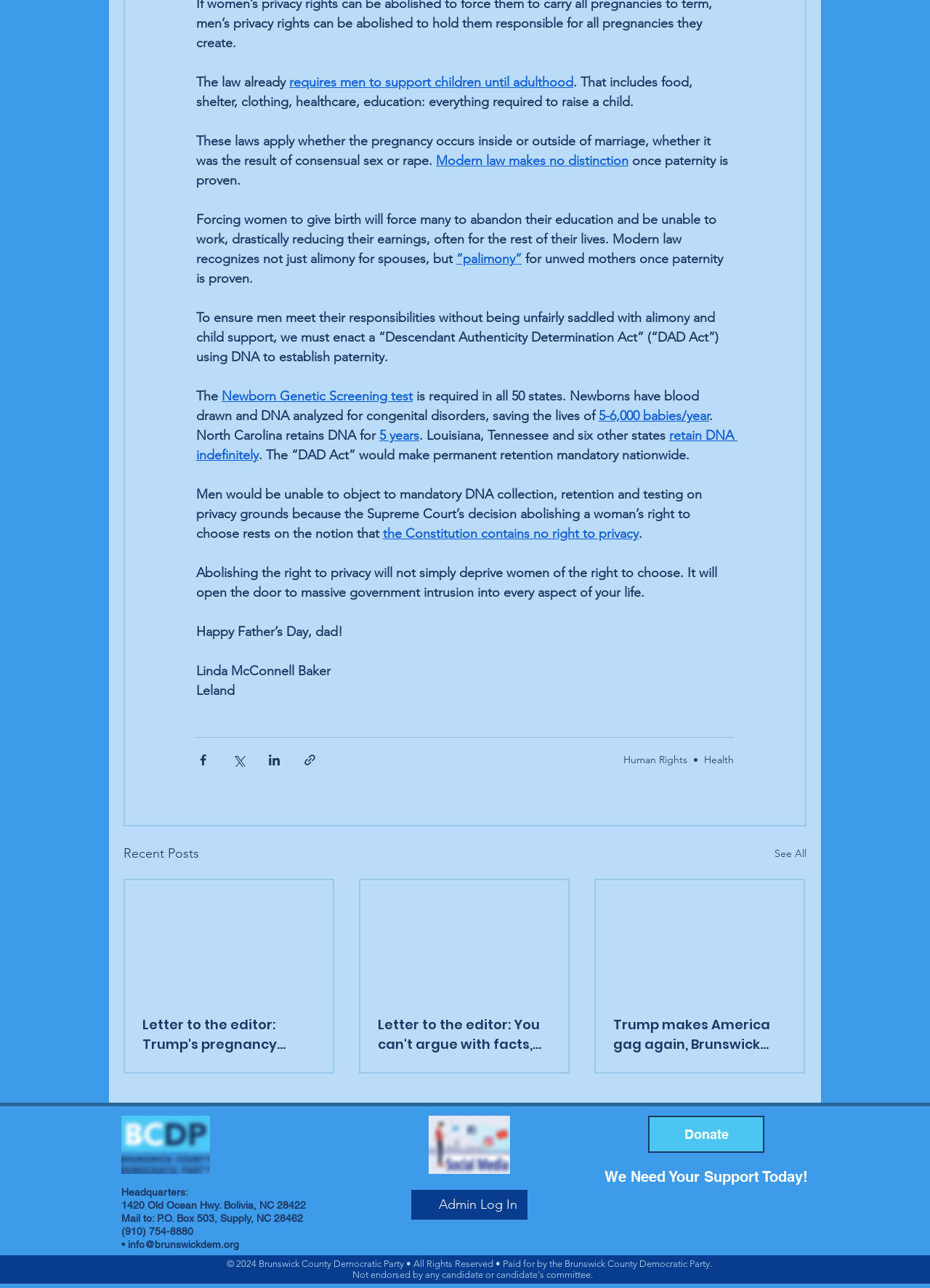Locate the bounding box coordinates of the clickable area needed to fulfill the instruction: "Visit the Human Rights page".

[0.67, 0.585, 0.739, 0.595]